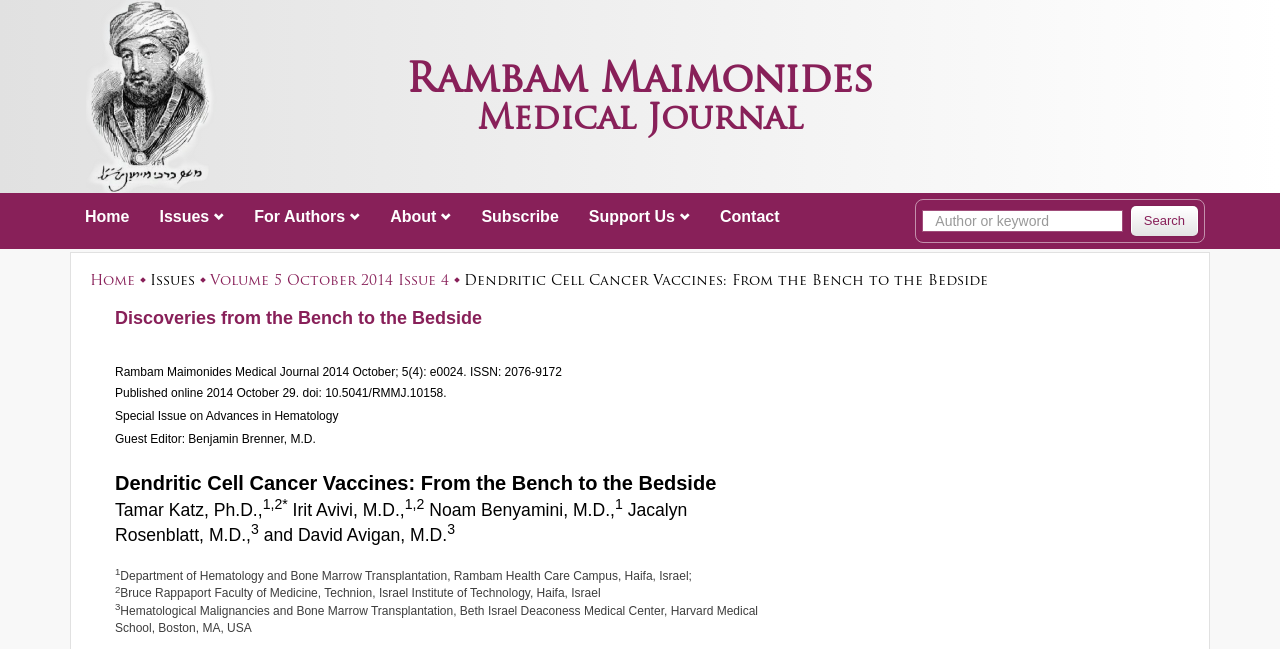Please specify the bounding box coordinates of the area that should be clicked to accomplish the following instruction: "Click on the 142 articles by this author link". The coordinates should consist of four float numbers between 0 and 1, i.e., [left, top, right, bottom].

None